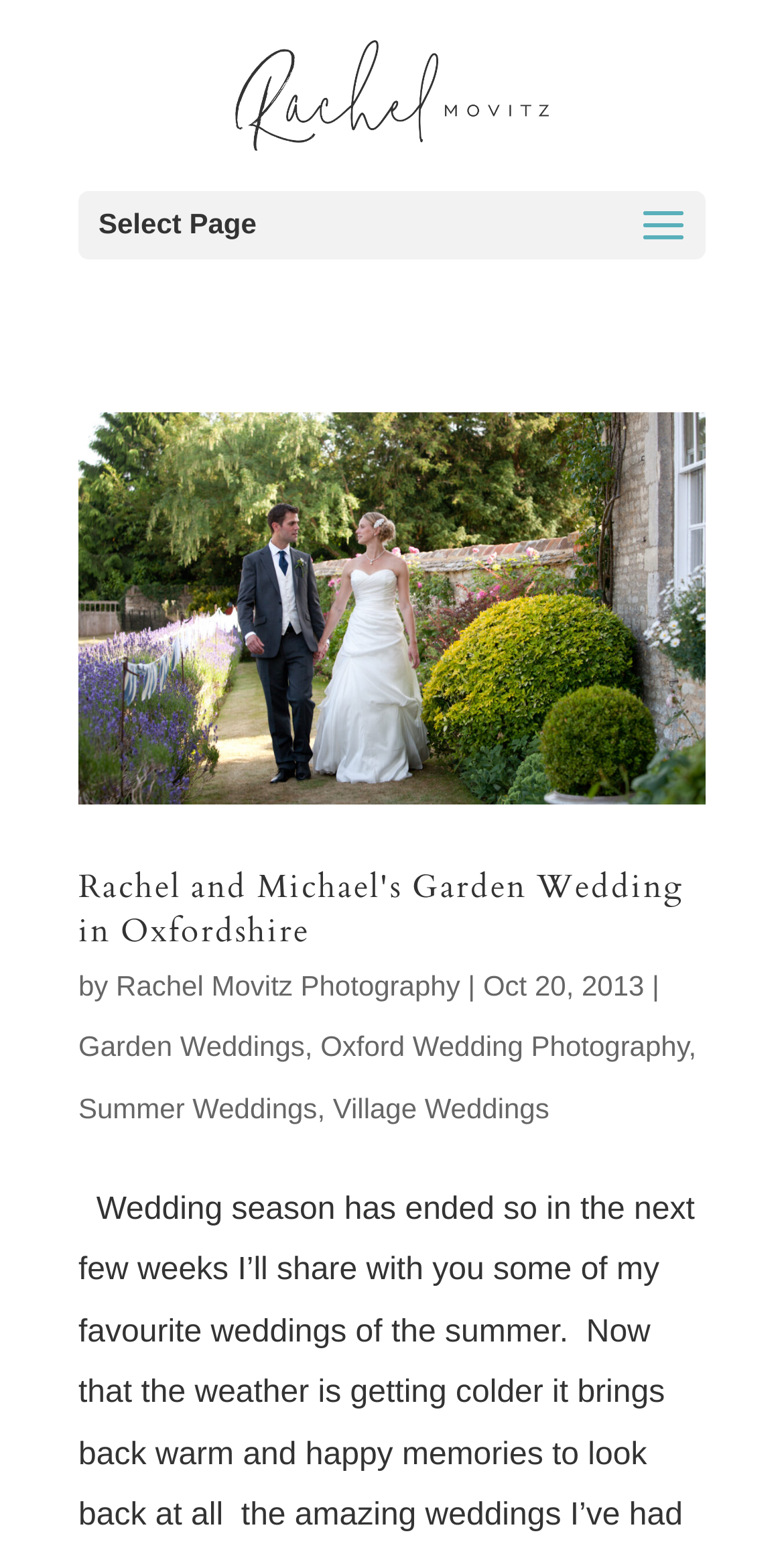Reply to the question with a single word or phrase:
What is the location of the garden wedding?

Oxfordshire